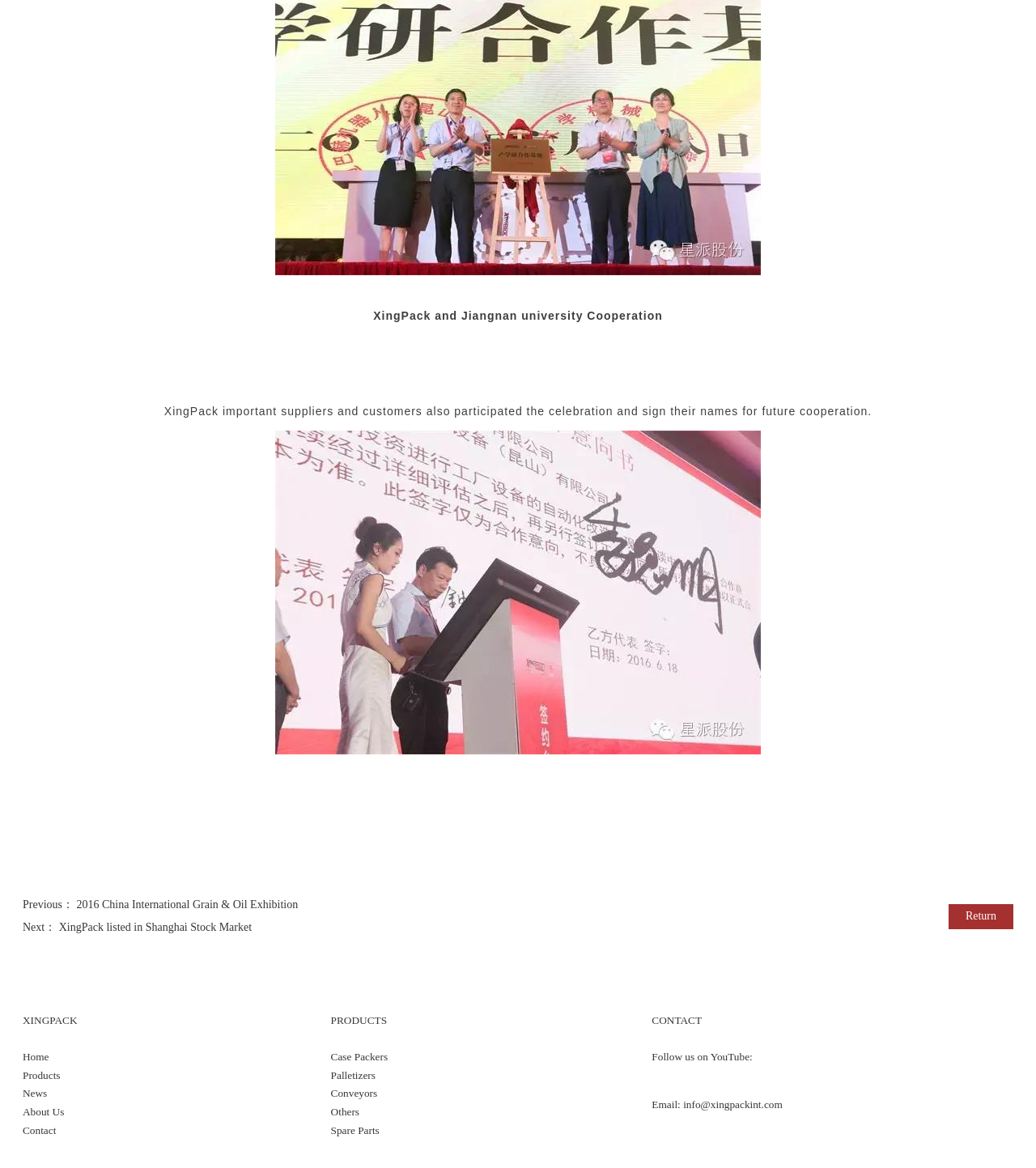Determine the bounding box coordinates of the clickable element to achieve the following action: 'Contact via 'info@xingpackint.com''. Provide the coordinates as four float values between 0 and 1, formatted as [left, top, right, bottom].

[0.659, 0.941, 0.755, 0.951]